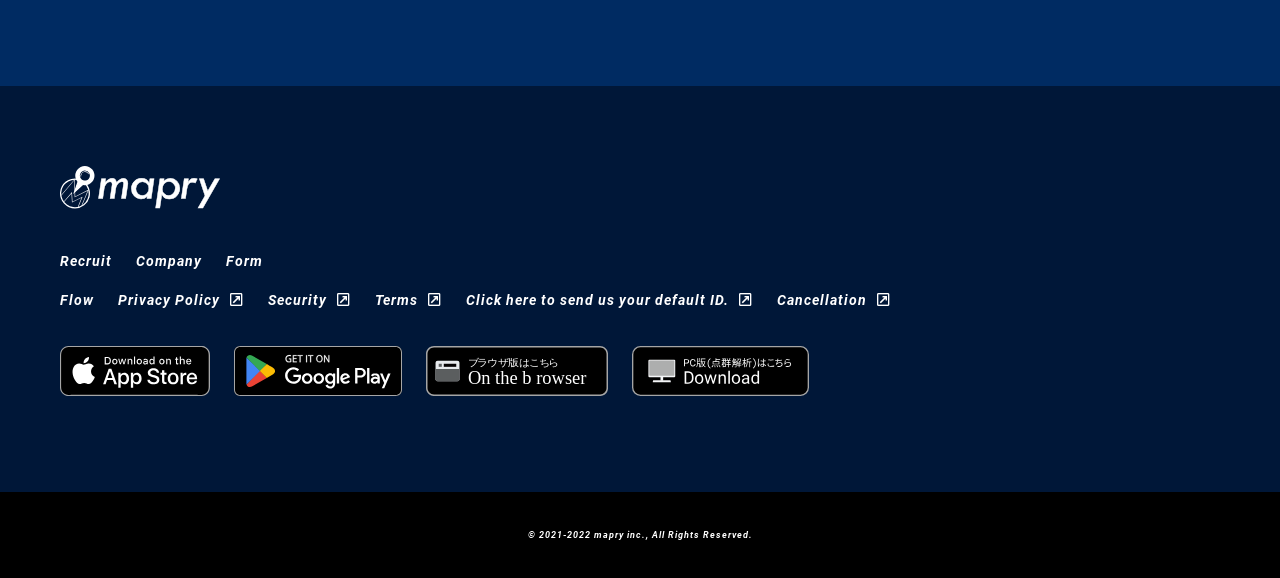Find the bounding box of the UI element described as: "Terms". The bounding box coordinates should be given as four float values between 0 and 1, i.e., [left, top, right, bottom].

[0.293, 0.504, 0.345, 0.534]